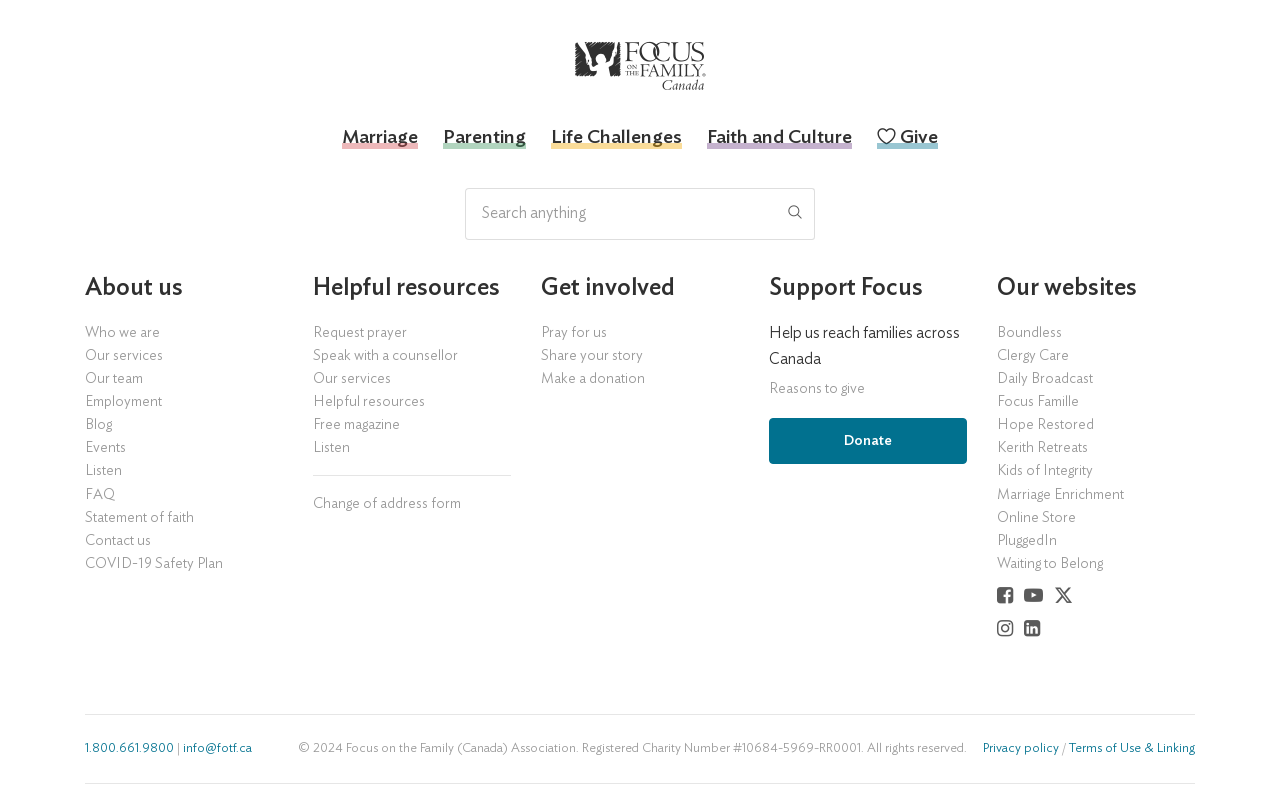Please find the bounding box coordinates of the clickable region needed to complete the following instruction: "Get involved by praying for us". The bounding box coordinates must consist of four float numbers between 0 and 1, i.e., [left, top, right, bottom].

[0.423, 0.397, 0.577, 0.425]